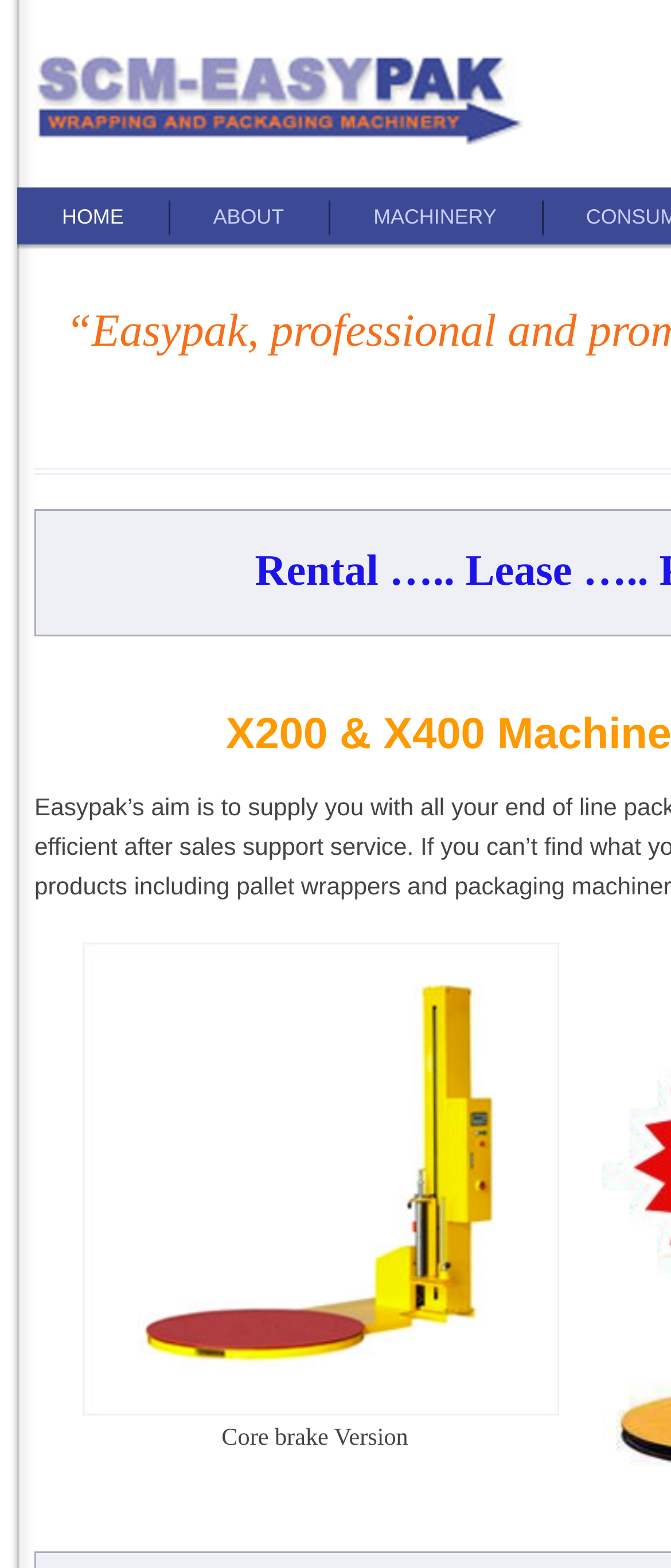Use a single word or phrase to answer the question:
What is the price range of the pallet wrappers?

From 1850GBP